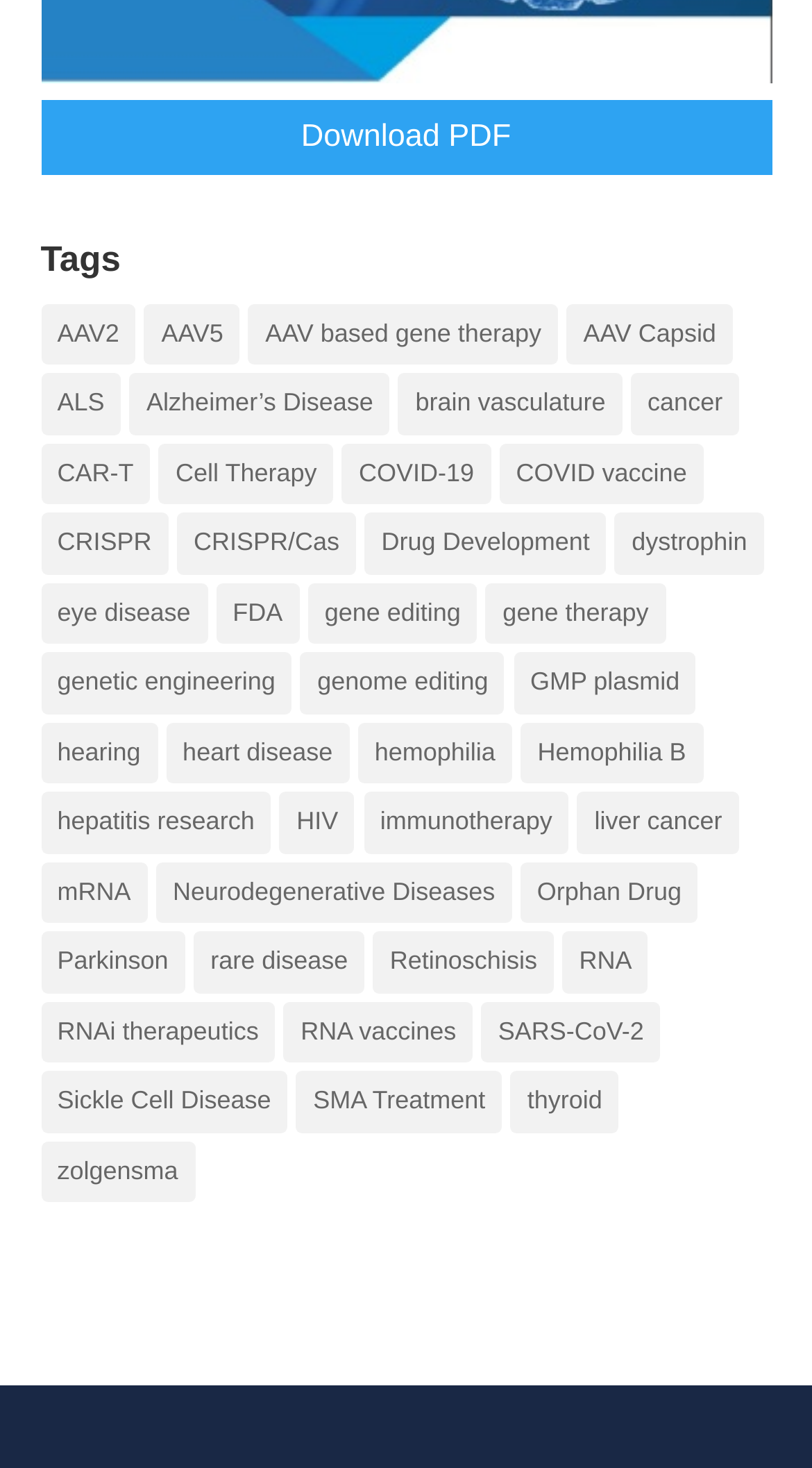Use the information in the screenshot to answer the question comprehensively: How many items are related to 'COVID-19'?

I searched the webpage for links related to 'COVID-19' and found the link 'COVID-19 (4 items)'.